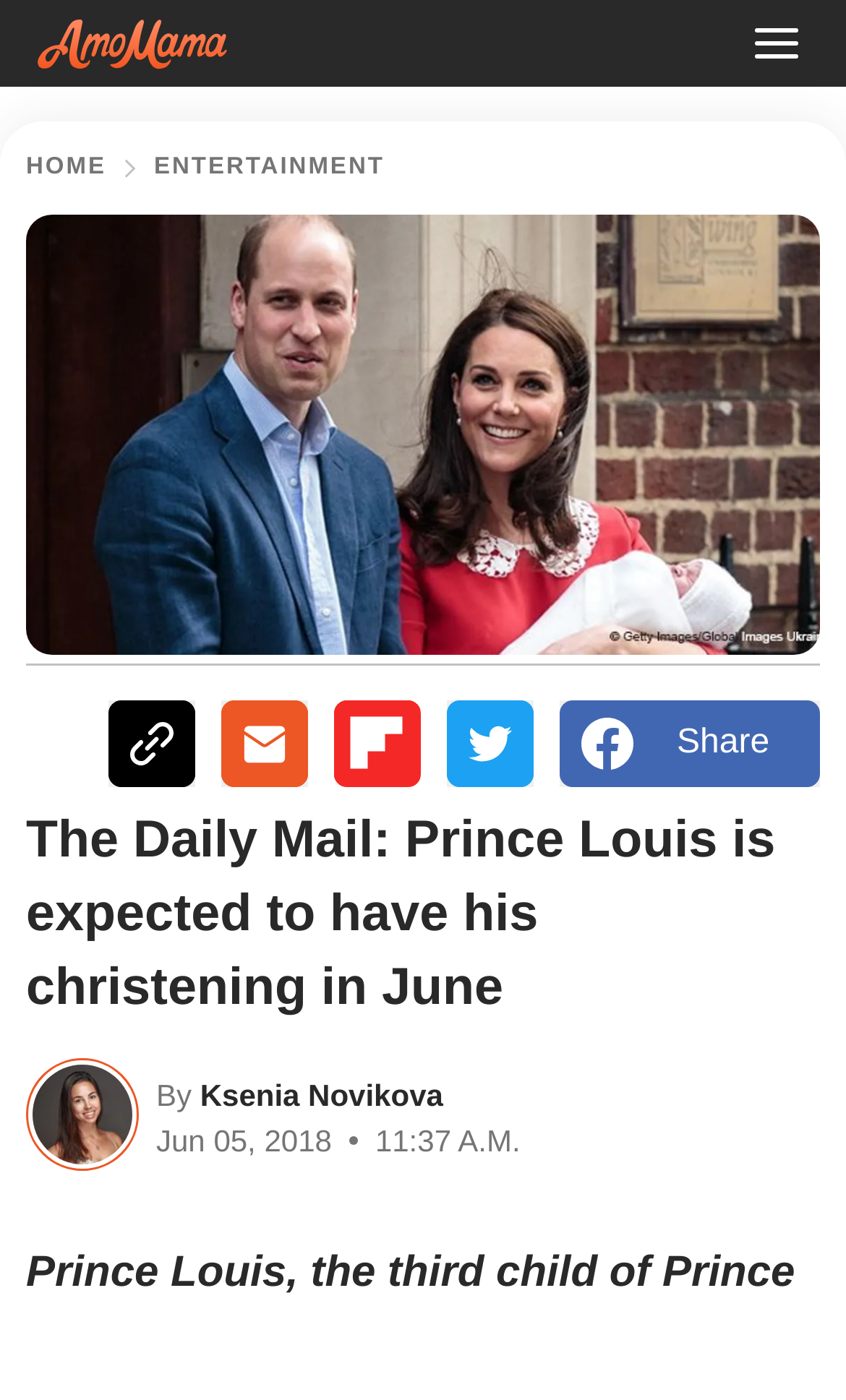What is the name of the prince mentioned in the article? Analyze the screenshot and reply with just one word or a short phrase.

Prince Louis